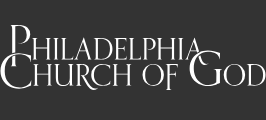Give a thorough explanation of the elements present in the image.

The image displays the elegant logo of the "Philadelphia Church of God," featuring a distinctive typography that combines sophistication with a modern touch. The words "Philadelphia" and "Church of God" are prominently presented, creating a strong visual identity. The background is a rich, dark shade, which enhances the white lettering, making it stand out. This logo serves as a representation of the church's mission and community, reflecting a commitment to spiritual growth and fellowship.